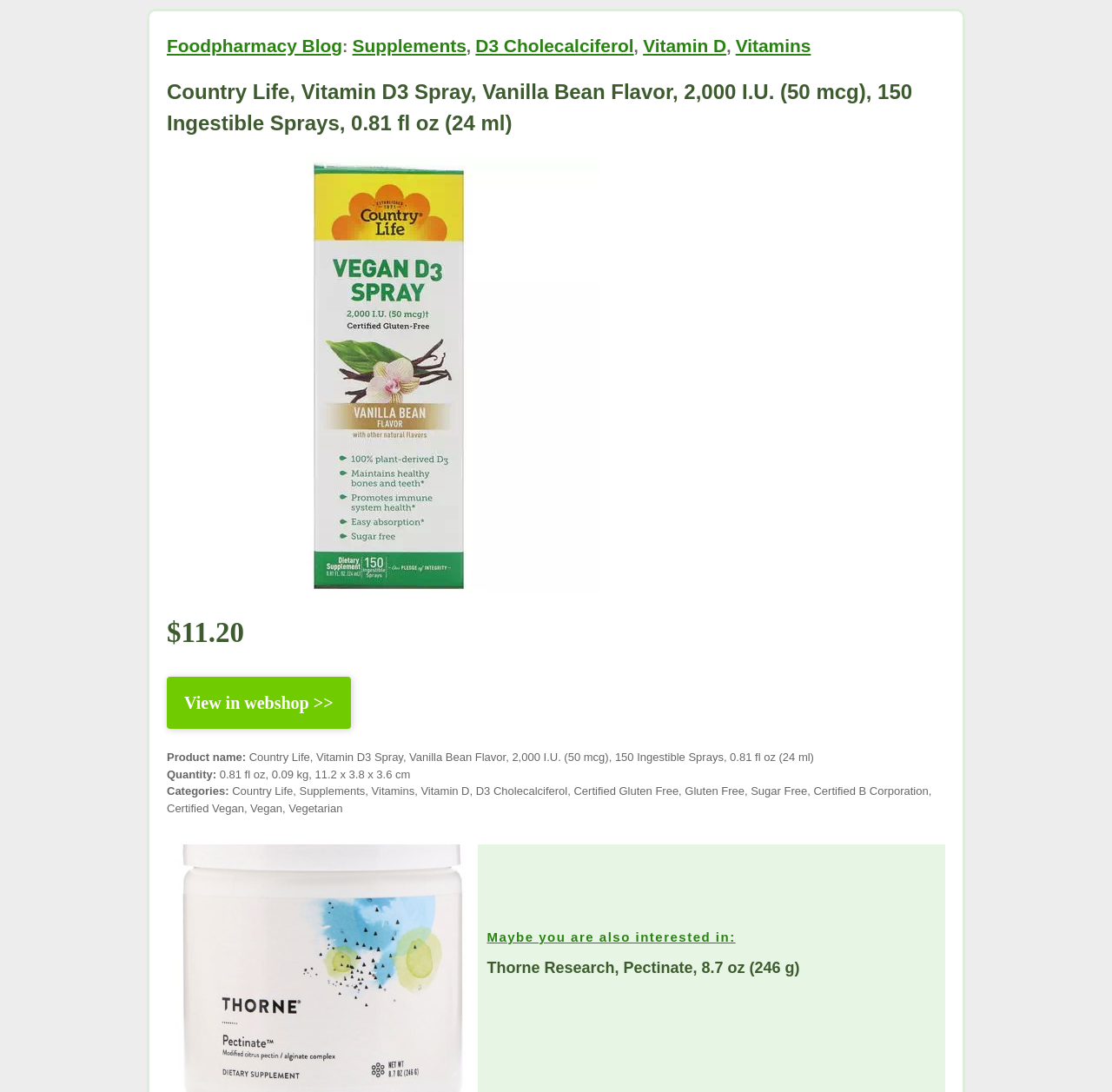Can you find and provide the main heading text of this webpage?

Country Life, Vitamin D3 Spray, Vanilla Bean Flavor, 2,000 I.U. (50 mcg), 150 Ingestible Sprays, 0.81 fl oz (24 ml)